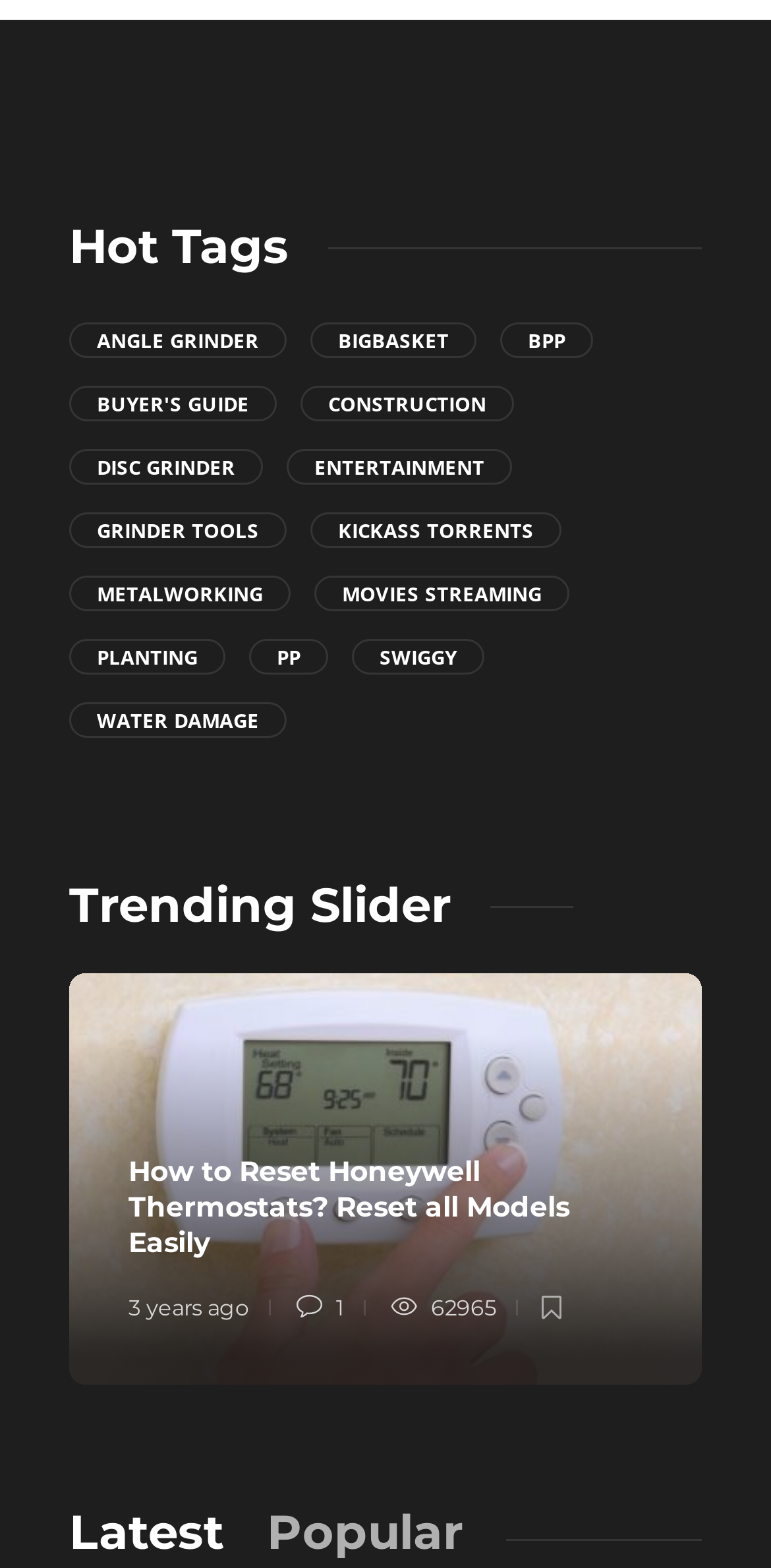Provide the bounding box coordinates of the UI element this sentence describes: "Planting".

[0.09, 0.408, 0.292, 0.431]